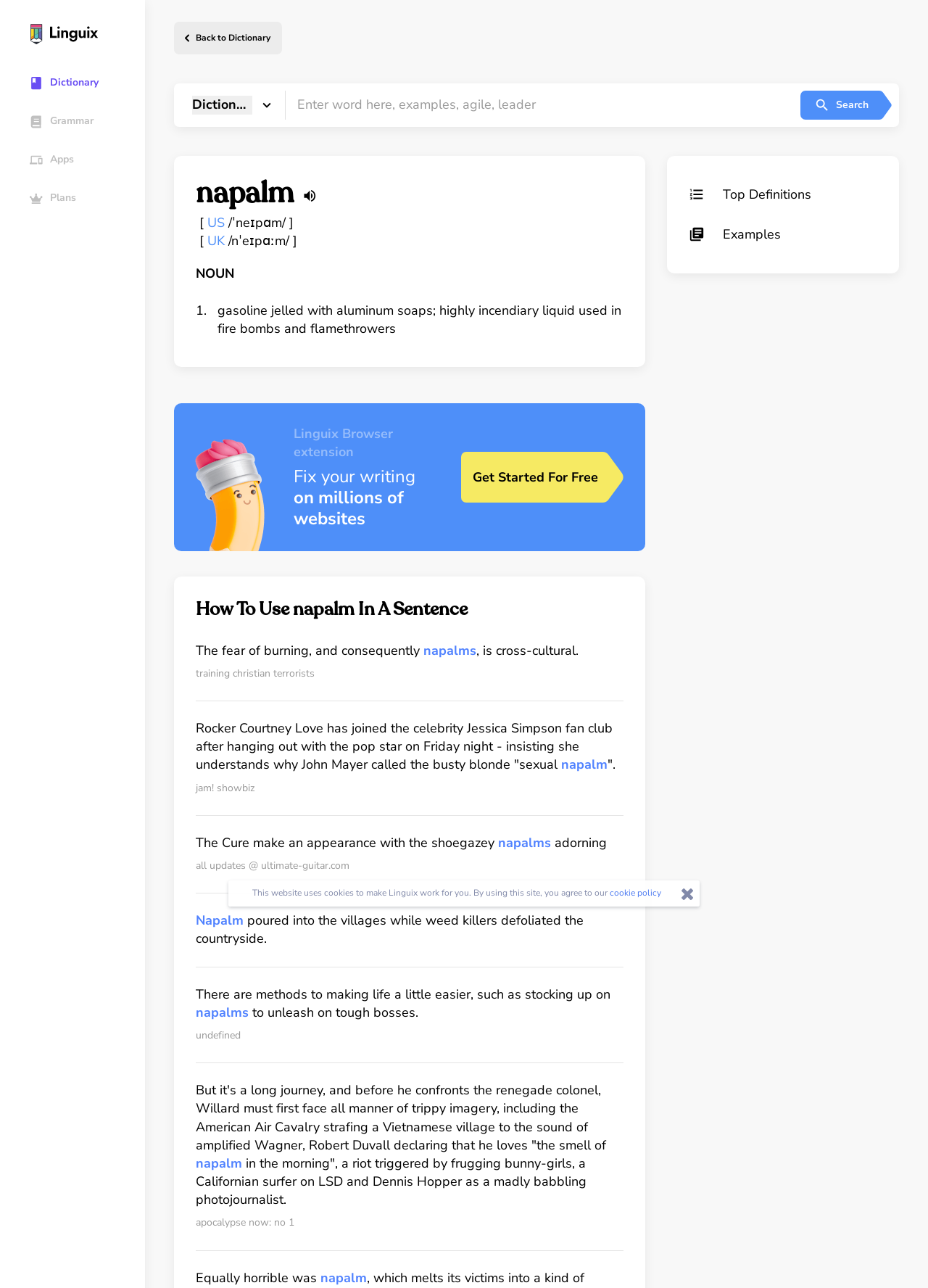Answer with a single word or phrase: 
What is the part of speech of napalm?

NOUN